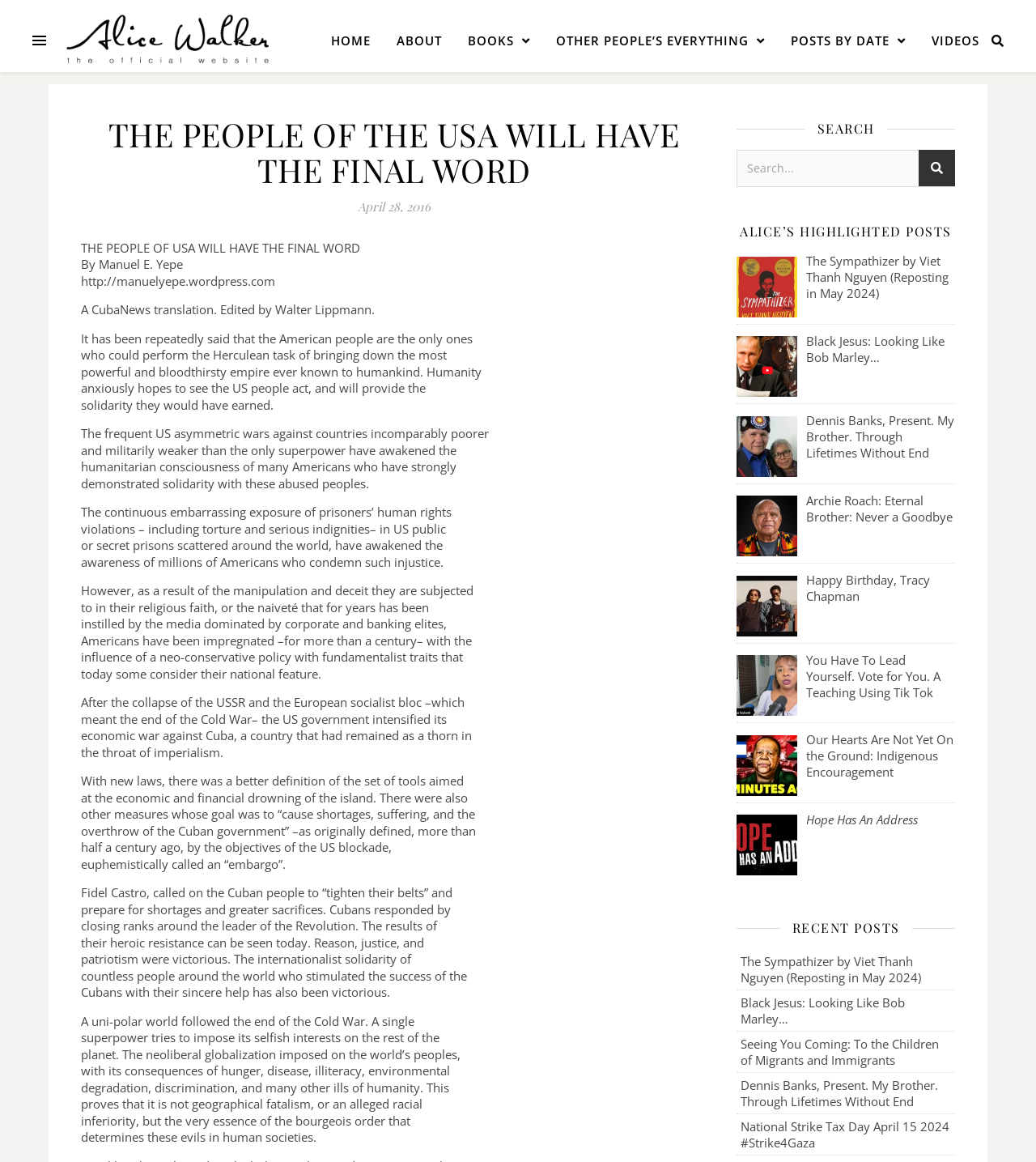Examine the screenshot and answer the question in as much detail as possible: How many highlighted posts are there?

I counted the number of links under the 'ALICE'S HIGHLIGHTED POSTS' heading, and there are 6 links.